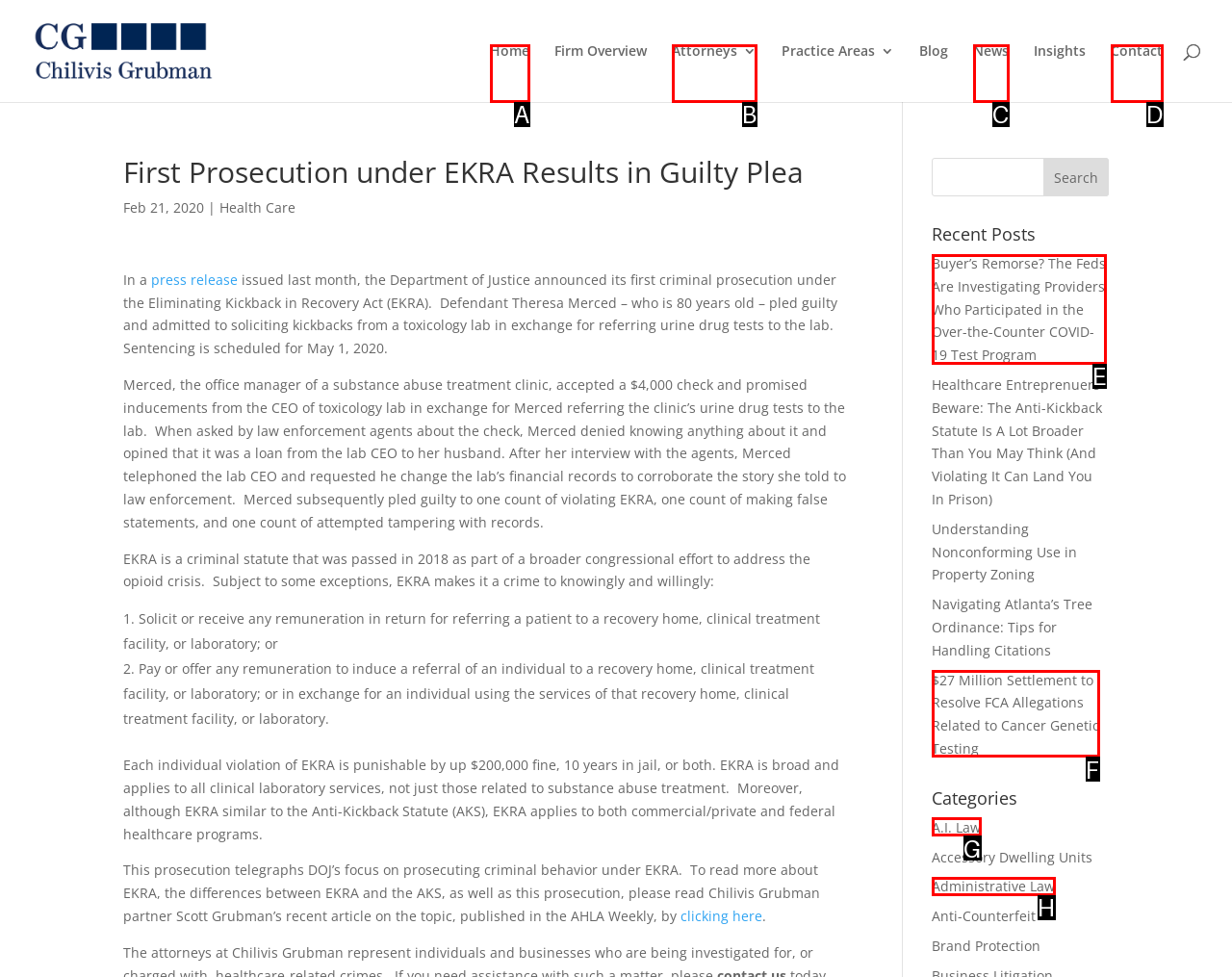Determine which HTML element best fits the description: Administrative Law
Answer directly with the letter of the matching option from the available choices.

H